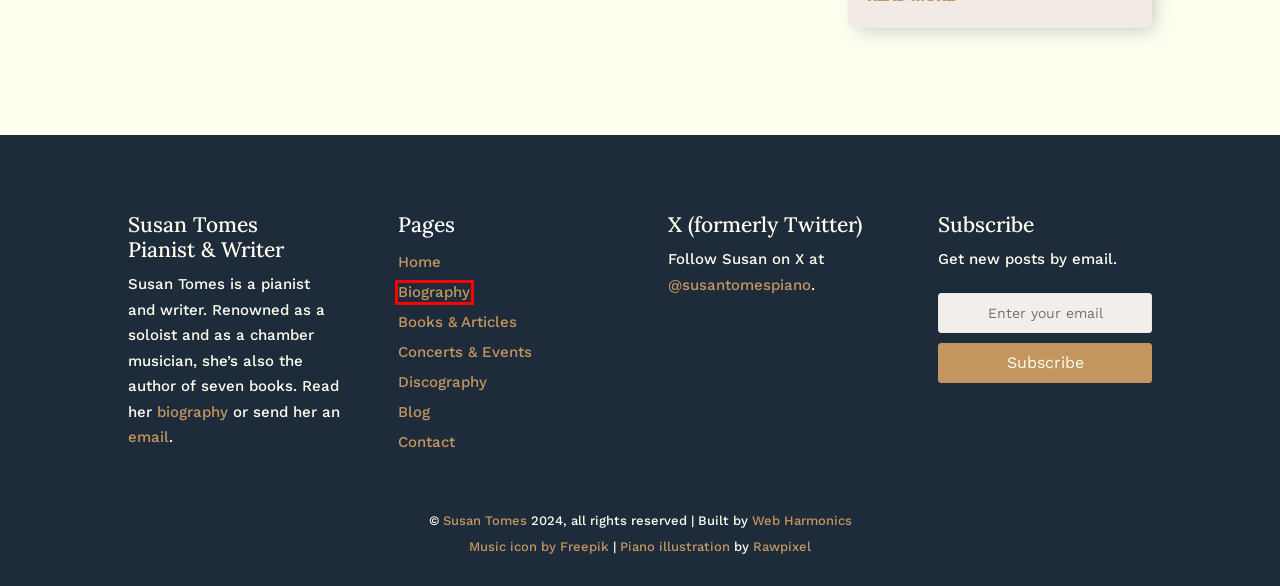Provided is a screenshot of a webpage with a red bounding box around an element. Select the most accurate webpage description for the page that appears after clicking the highlighted element. Here are the candidates:
A. Blog | Susan Tomes
B. WordPress Website Design in London, UK
C. Books & Articles | Susan Tomes
D. 'Books' Post Category Archives | Susan Tomes
E. Susan Tomes
F. 'Daily Life' Post Category Archives | Susan Tomes
G. New Yorker 'What We're Reading This Week' mentions 'Women and the Piano' | Susan Tomes
H. Amazon.com

E